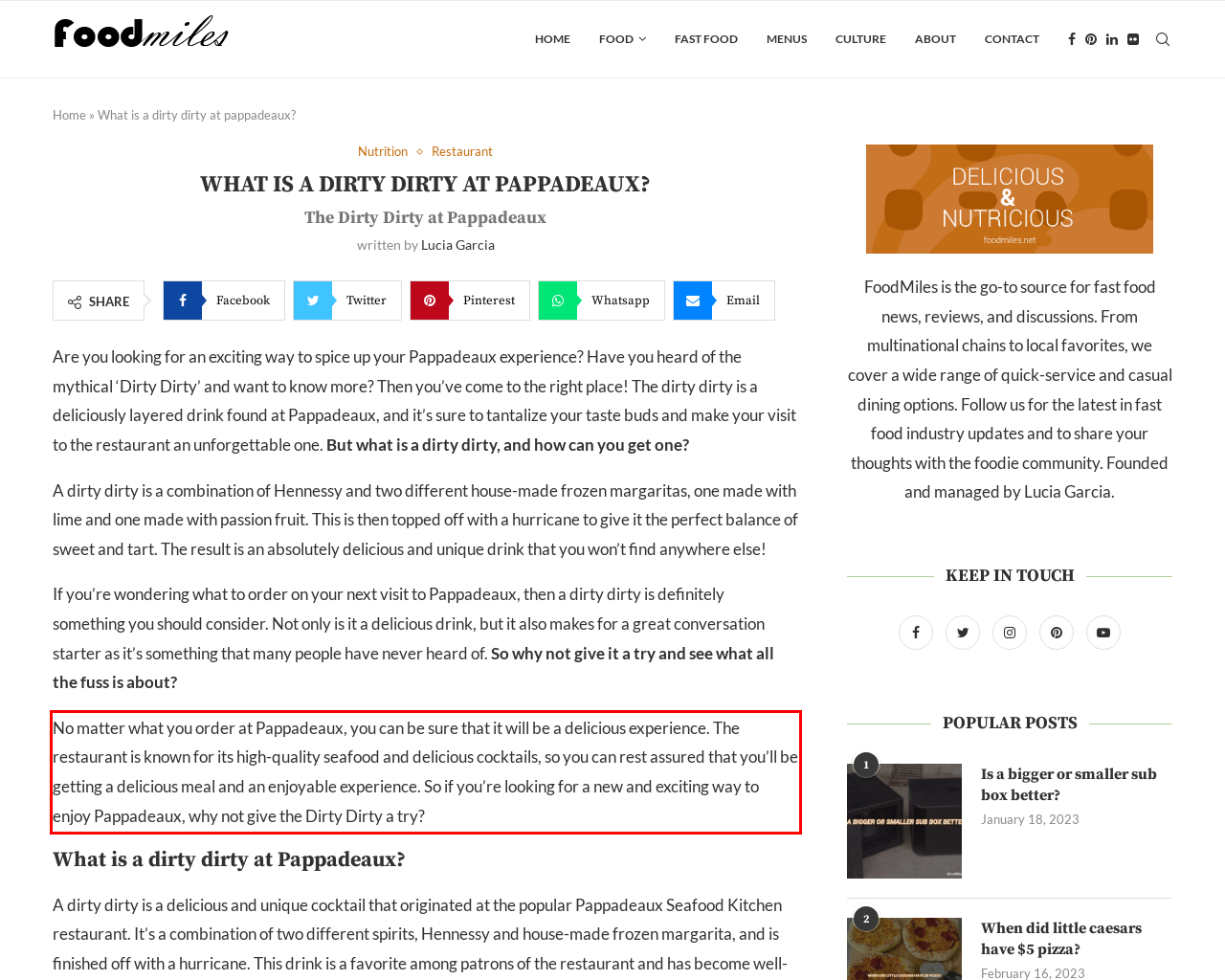Analyze the screenshot of the webpage that features a red bounding box and recognize the text content enclosed within this red bounding box.

No matter what you order at Pappadeaux, you can be sure that it will be a delicious experience. The restaurant is known for its high-quality seafood and delicious cocktails, so you can rest assured that you’ll be getting a delicious meal and an enjoyable experience. So if you’re looking for a new and exciting way to enjoy Pappadeaux, why not give the Dirty Dirty a try?